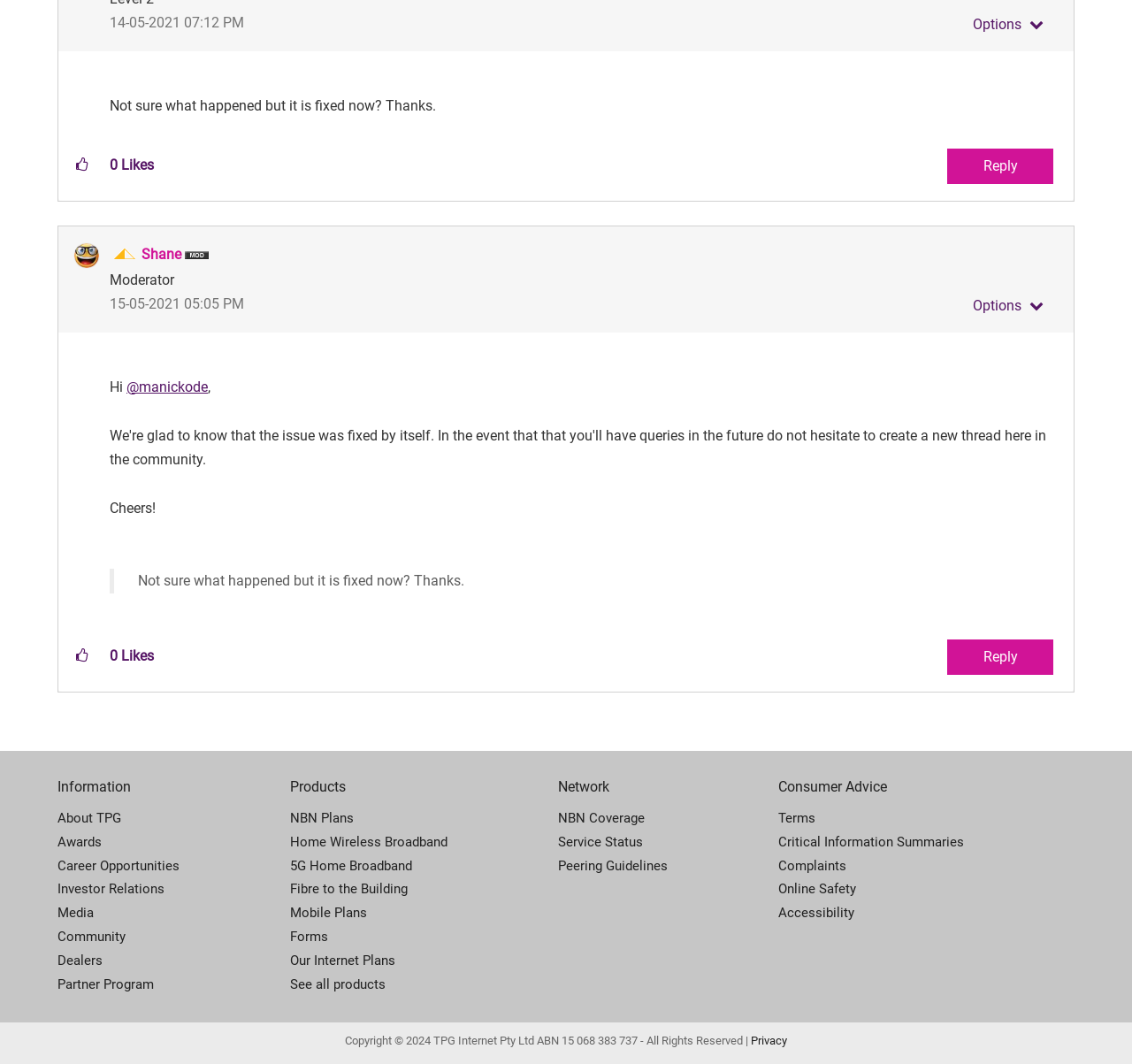How many kudos does the first post have?
Please answer the question as detailed as possible based on the image.

I checked the 'Likes' section of the first post, and it says '0'.